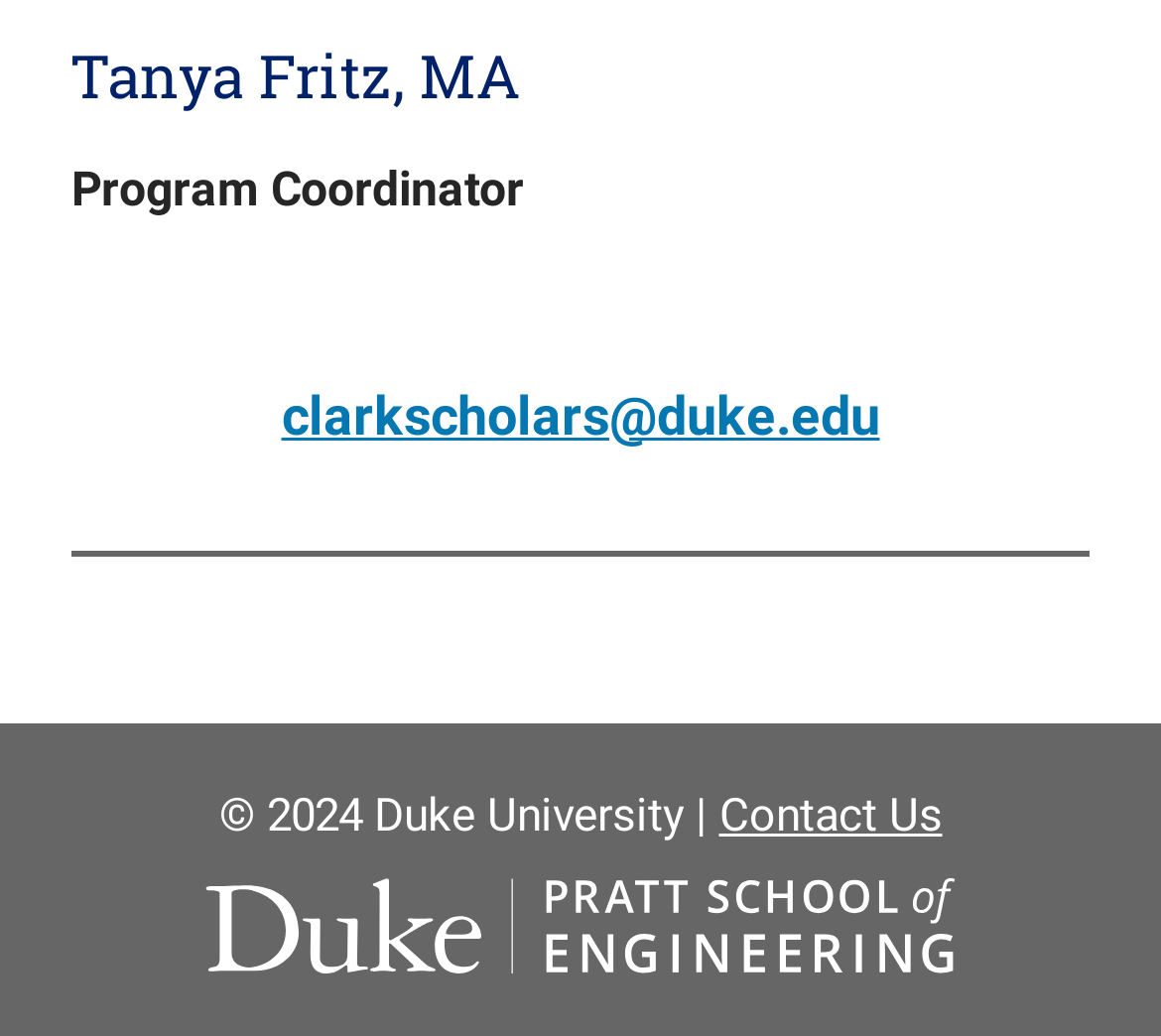Using the provided element description, identify the bounding box coordinates as (top-left x, top-left y, bottom-right x, bottom-right y). Ensure all values are between 0 and 1. Description: clarkscholars@duke.edu

[0.242, 0.369, 0.758, 0.43]